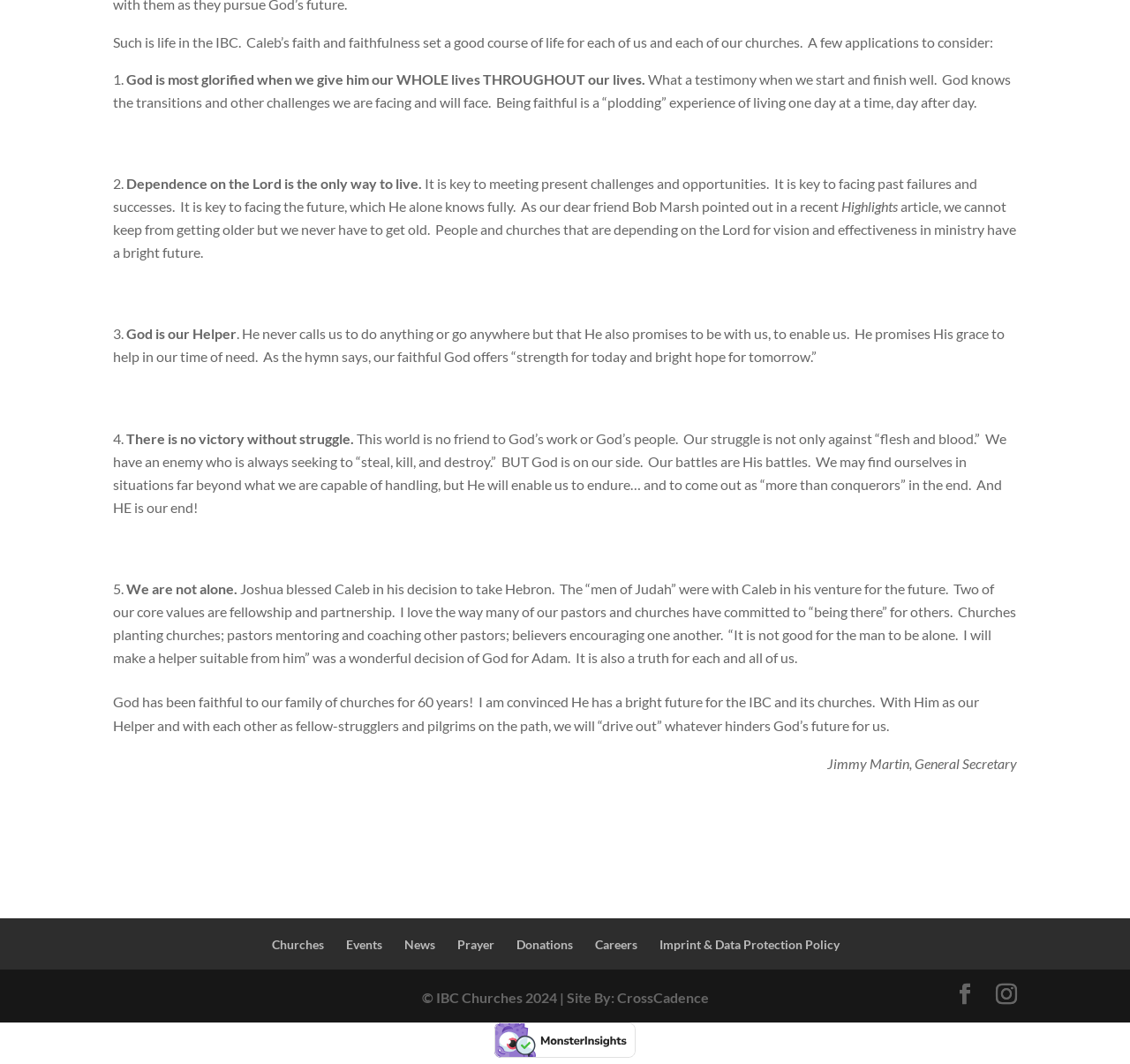Given the element description, predict the bounding box coordinates in the format (top-left x, top-left y, bottom-right x, bottom-right y), using floating point numbers between 0 and 1: Careers

[0.526, 0.881, 0.564, 0.895]